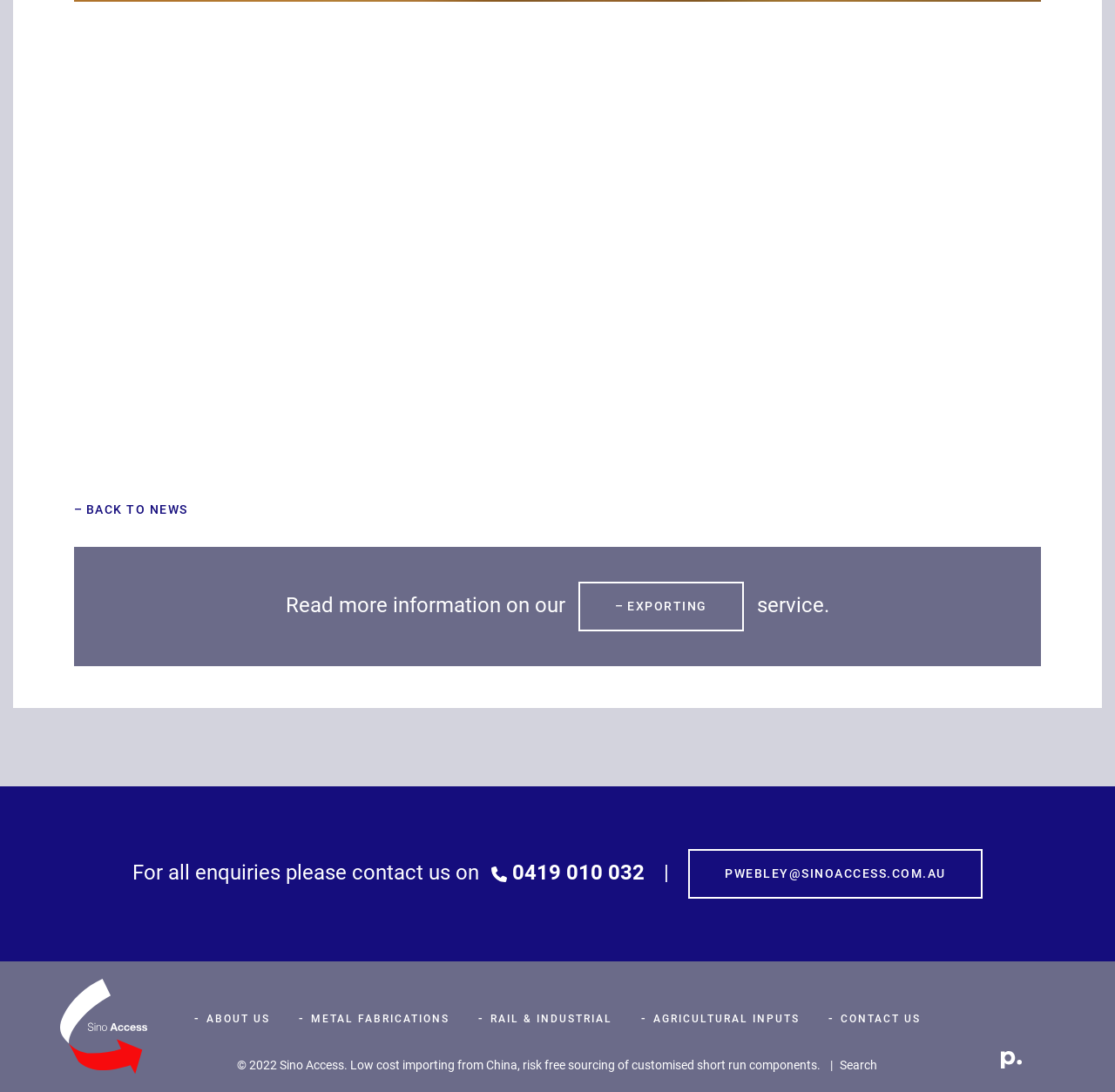Determine the bounding box coordinates of the region I should click to achieve the following instruction: "read more about exporting". Ensure the bounding box coordinates are four float numbers between 0 and 1, i.e., [left, top, right, bottom].

[0.519, 0.533, 0.667, 0.579]